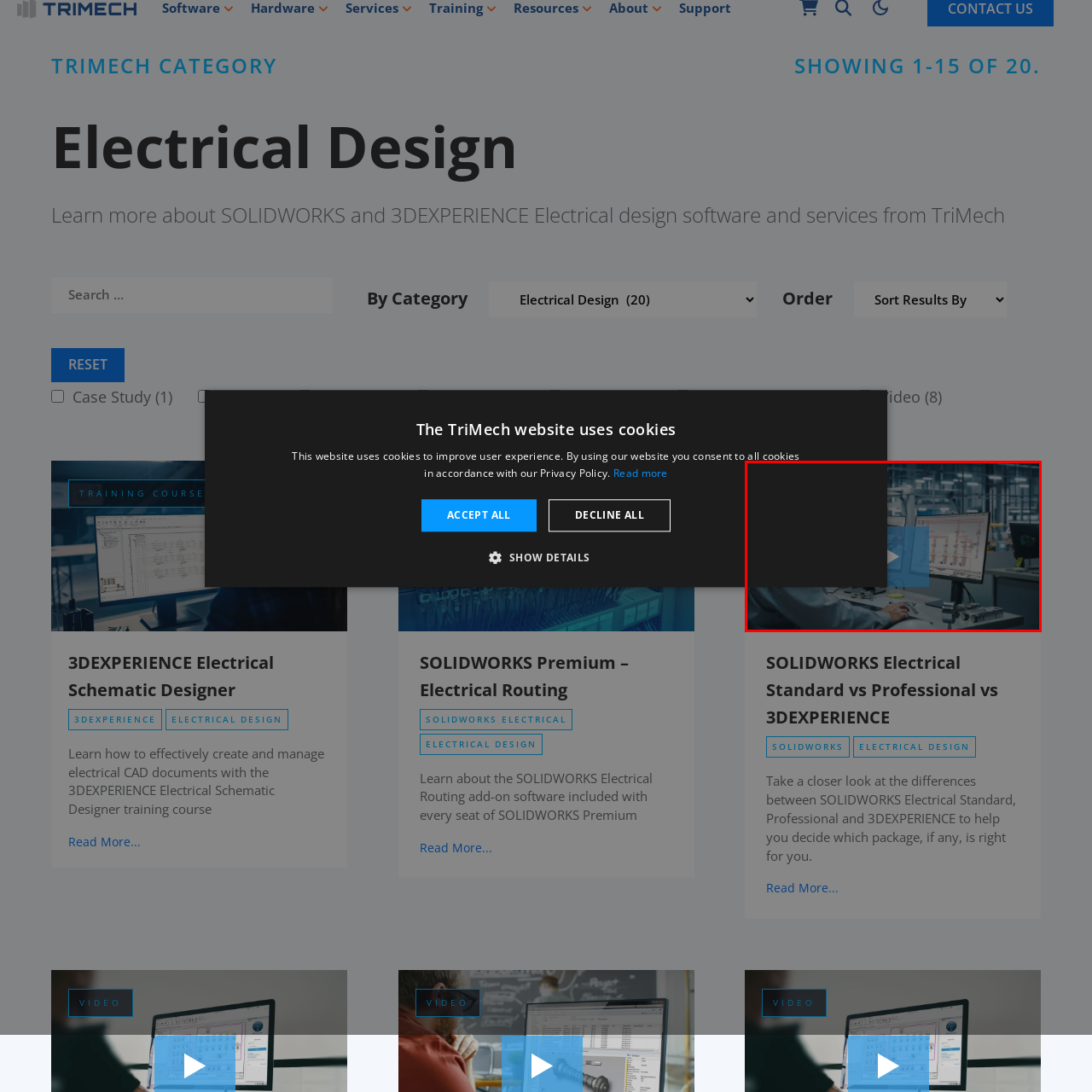Look closely at the image highlighted by the red bounding box and supply a detailed explanation in response to the following question: What is the purpose of the control surface in the image?

The caption describes the control surface as 'sleek' and mentions that it 'comprises various buttons and knobs', suggesting that it is used for inputting design modifications or viewing parameters, allowing the individual to interact with the software and make changes to the electrical design.